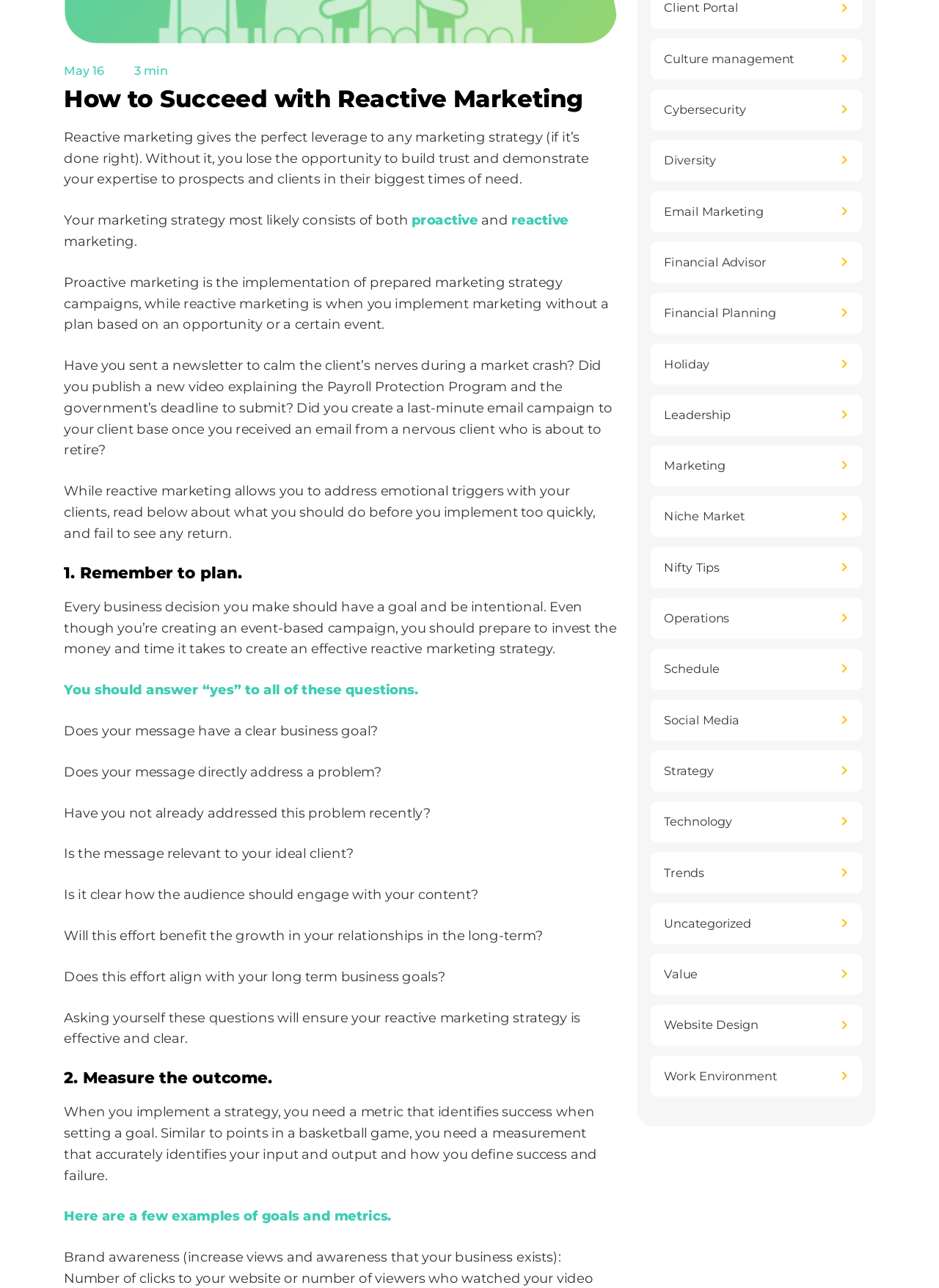Determine the bounding box coordinates for the clickable element required to fulfill the instruction: "Click on '1. Remember to plan'". Provide the coordinates as four float numbers between 0 and 1, i.e., [left, top, right, bottom].

[0.068, 0.438, 0.657, 0.463]